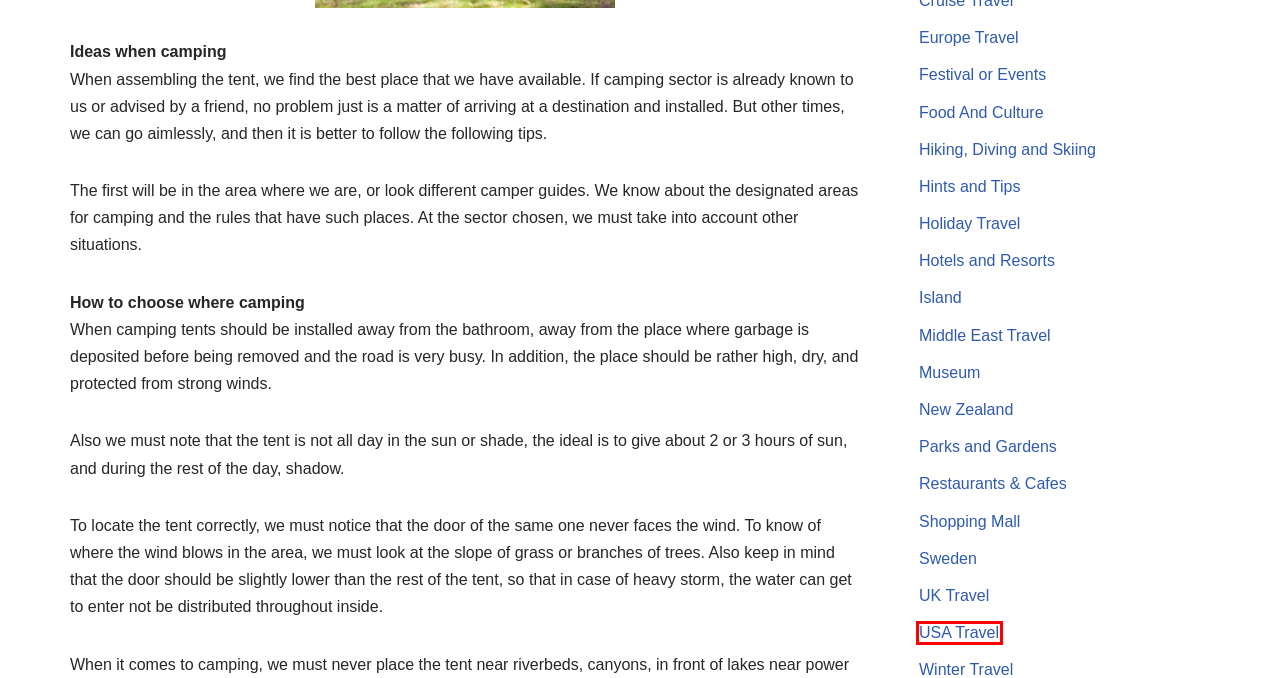Analyze the screenshot of a webpage that features a red rectangle bounding box. Pick the webpage description that best matches the new webpage you would see after clicking on the element within the red bounding box. Here are the candidates:
A. Restaurants & Cafes – The Travel Masters
B. Europe Travel – The Travel Masters
C. USA Travel – The Travel Masters
D. Hints and Tips – The Travel Masters
E. Island – The Travel Masters
F. New Zealand – The Travel Masters
G. Festival or Events – The Travel Masters
H. Hiking, Diving and Skiing – The Travel Masters

C